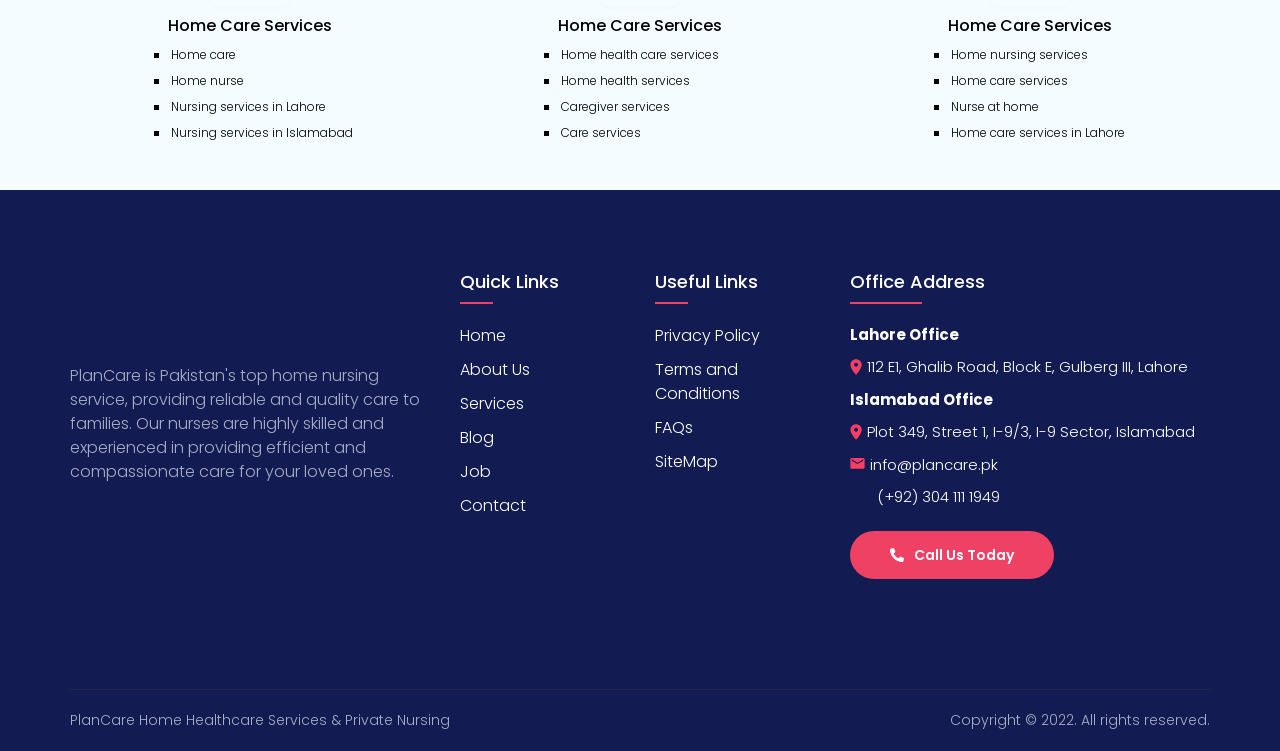What are the office locations of PlanCare?
Carefully analyze the image and provide a thorough answer to the question.

I can see two office addresses mentioned on the webpage, one in Lahore and one in Islamabad, with corresponding images of a pin and detailed addresses. This indicates that PlanCare has offices in these two cities.